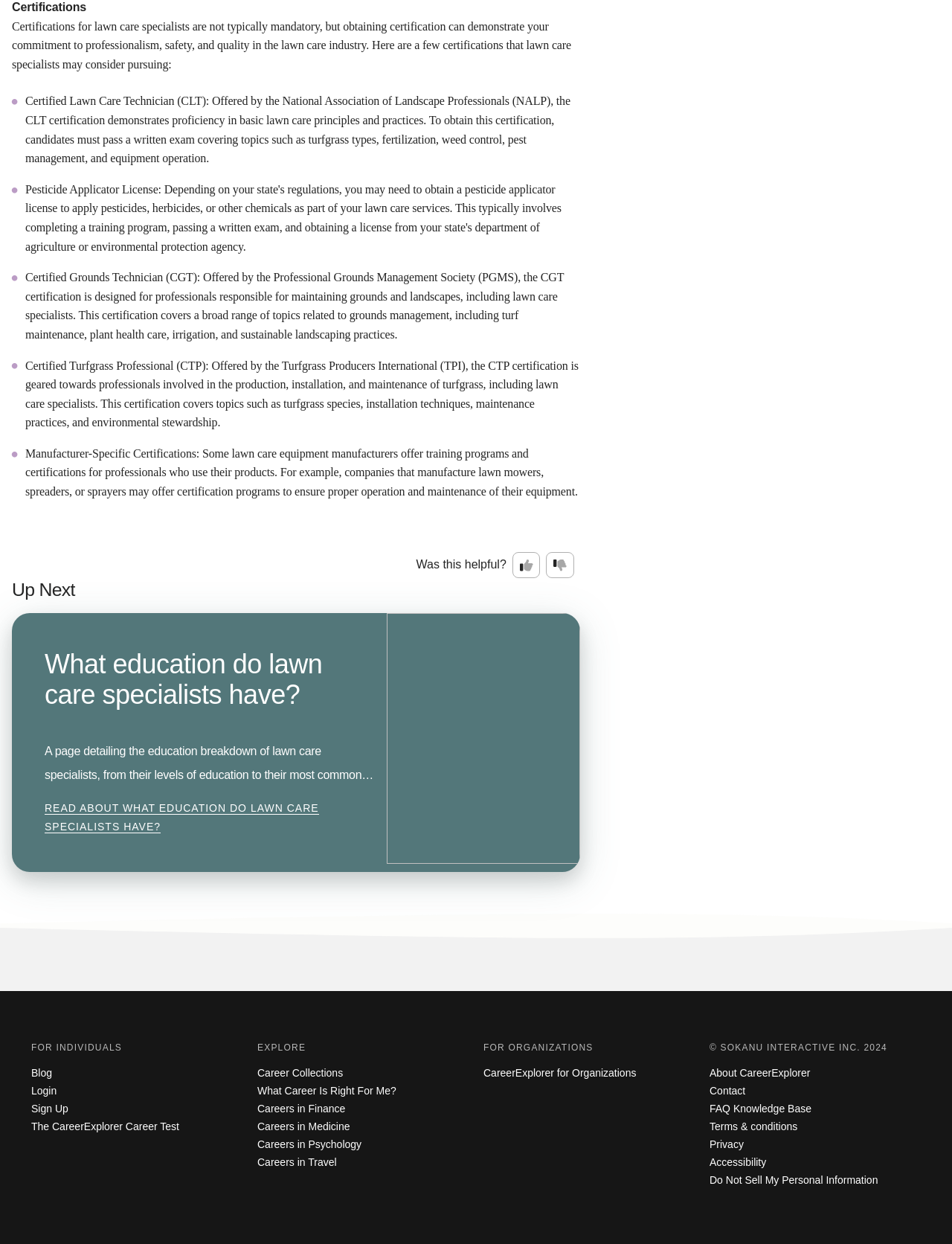Determine the bounding box coordinates for the clickable element required to fulfill the instruction: "Click the 'Blog' link". Provide the coordinates as four float numbers between 0 and 1, i.e., [left, top, right, bottom].

[0.033, 0.857, 0.055, 0.868]